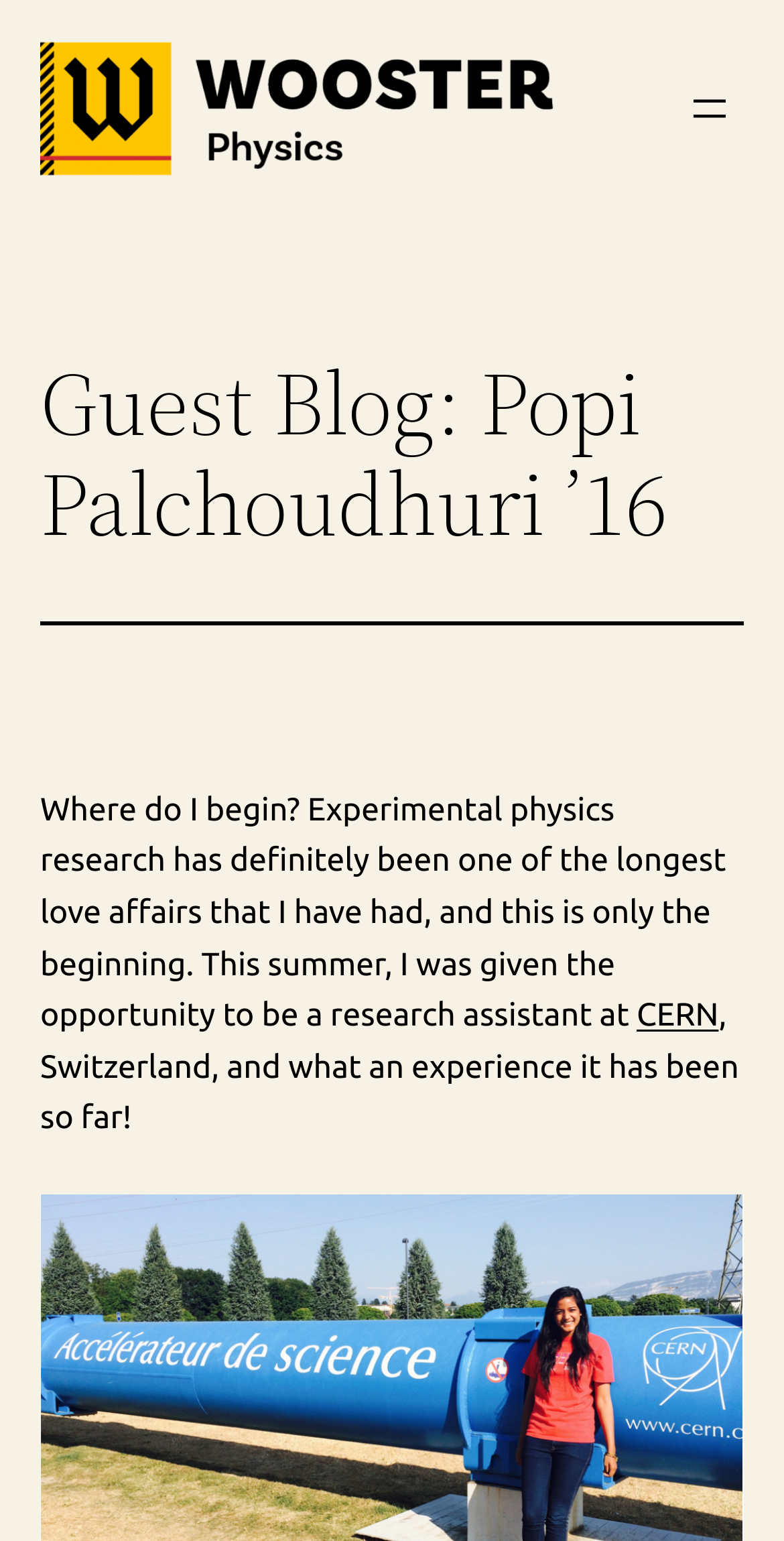Provide the bounding box for the UI element matching this description: "parent_node: Email * name="wpforms[fields][9]" placeholder="Email"".

None